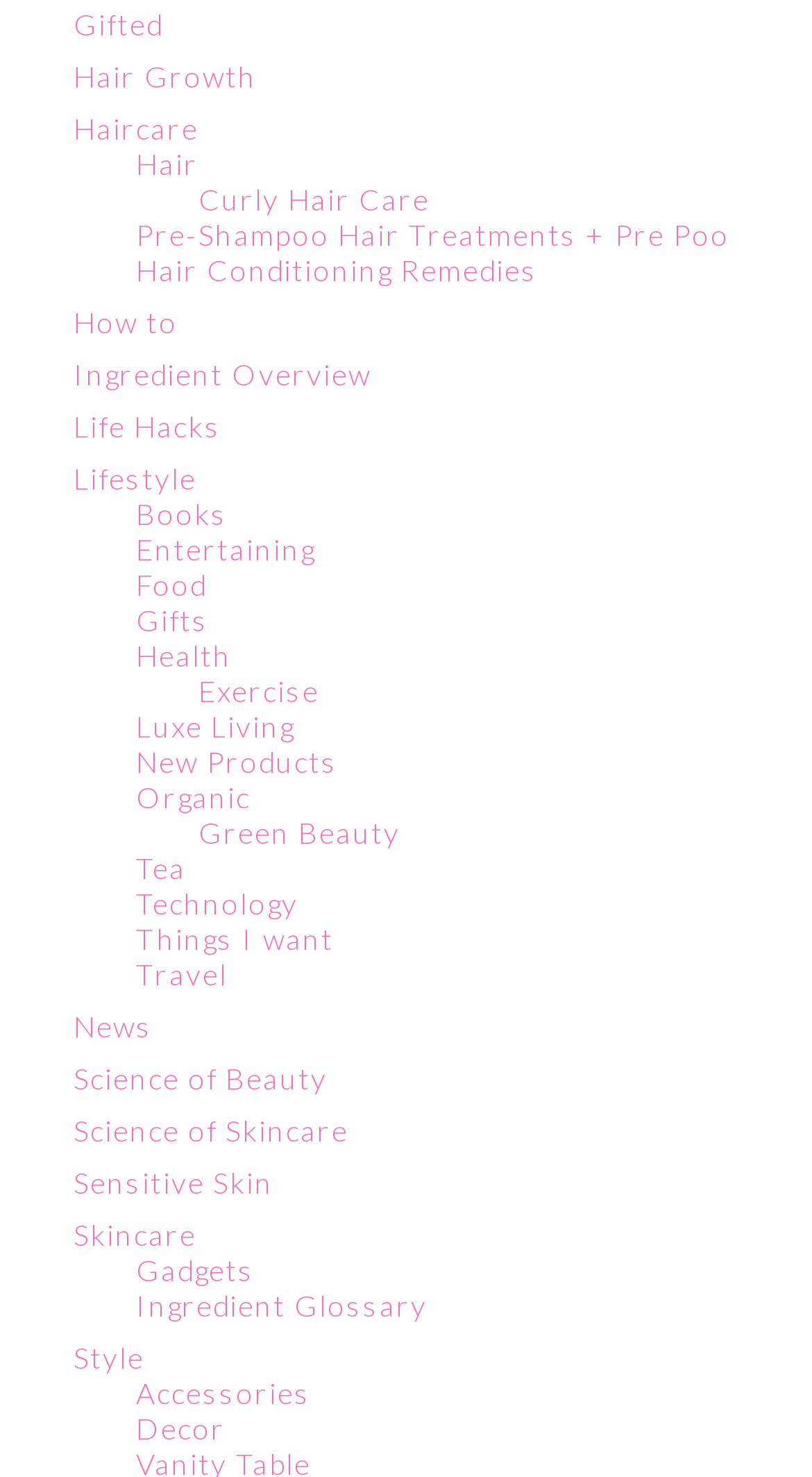Using the provided element description "How to", determine the bounding box coordinates of the UI element.

[0.09, 0.206, 0.218, 0.23]